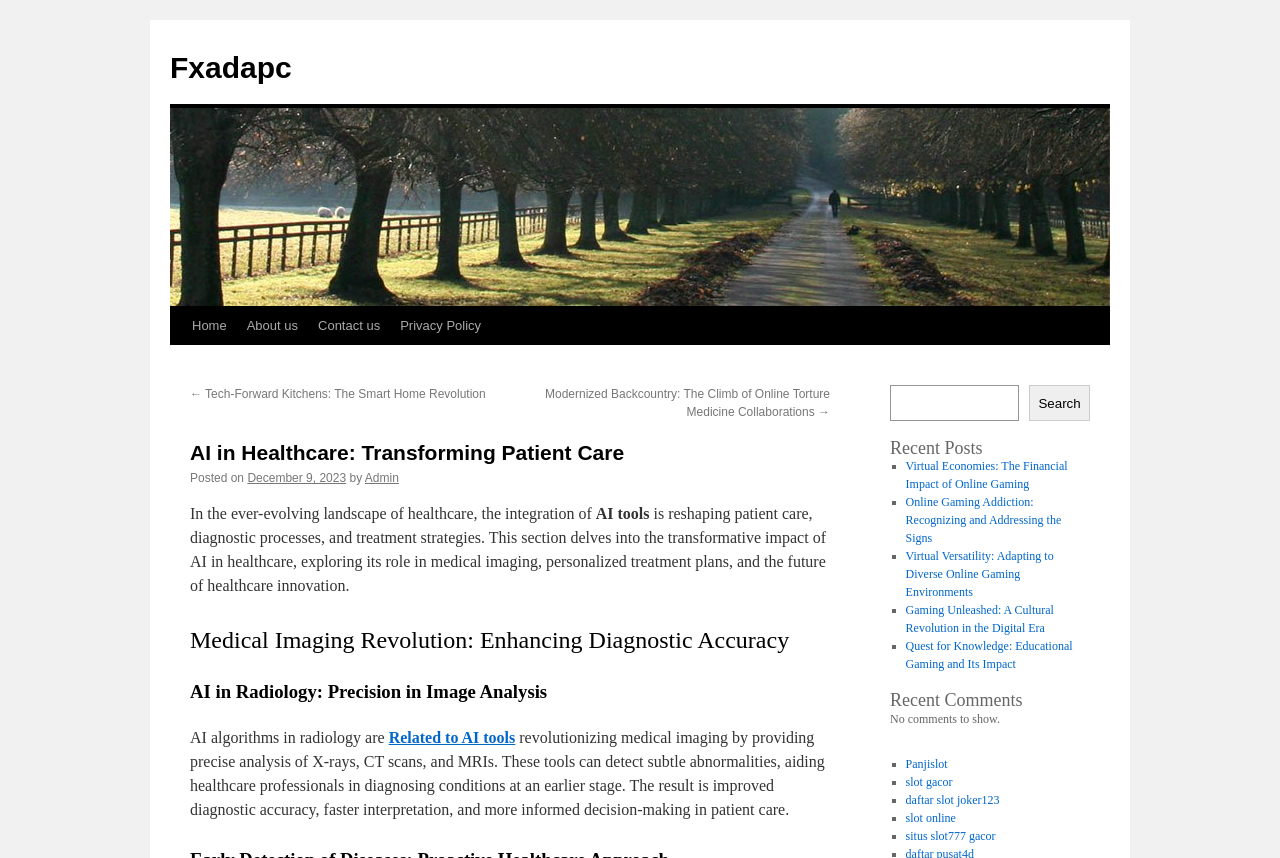Find the bounding box coordinates for the area you need to click to carry out the instruction: "Read the 'Medical Imaging Revolution' article". The coordinates should be four float numbers between 0 and 1, indicated as [left, top, right, bottom].

[0.148, 0.725, 0.648, 0.767]